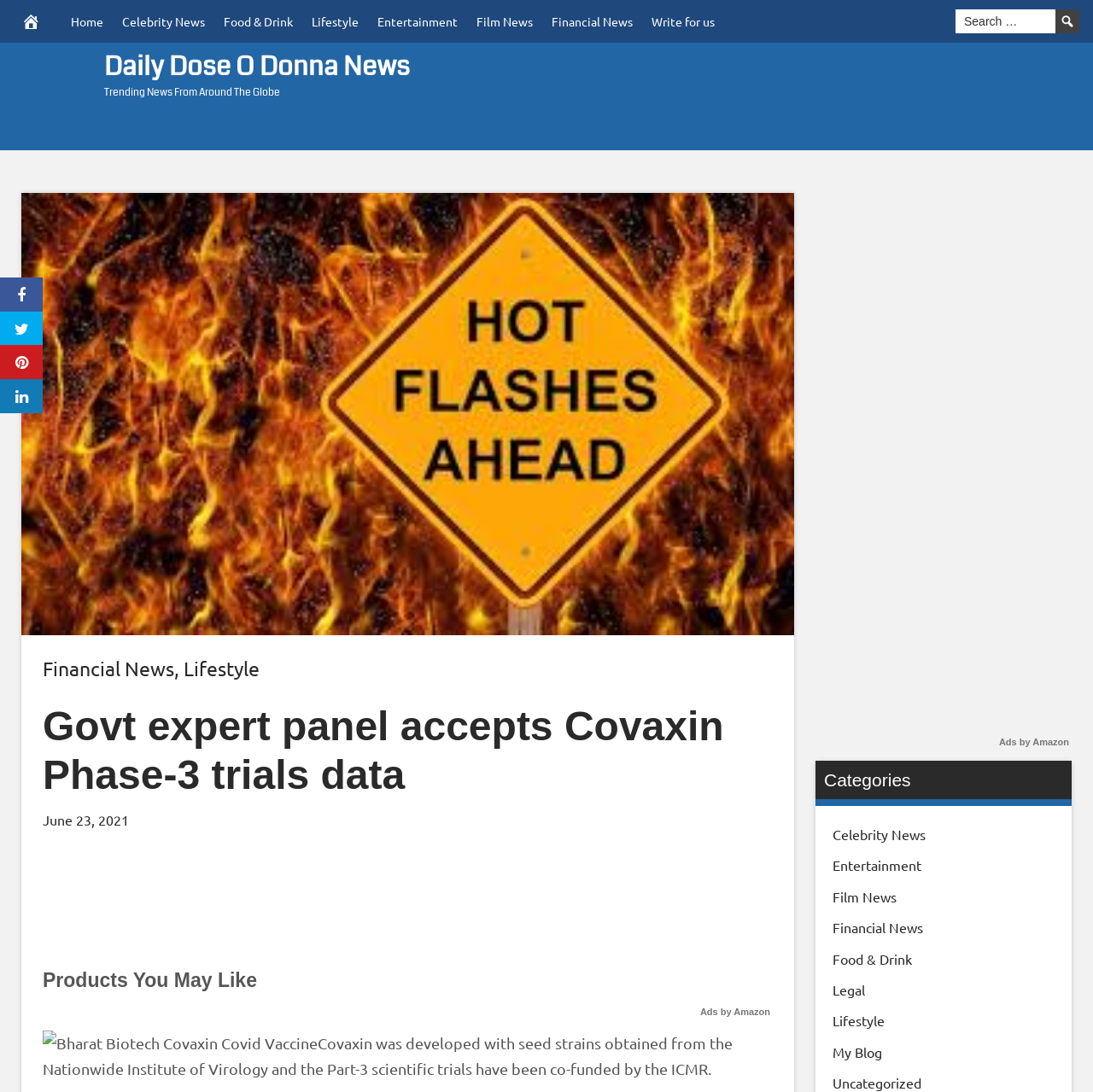Determine the bounding box coordinates for the area you should click to complete the following instruction: "Search for something".

[0.874, 0.0, 0.991, 0.039]